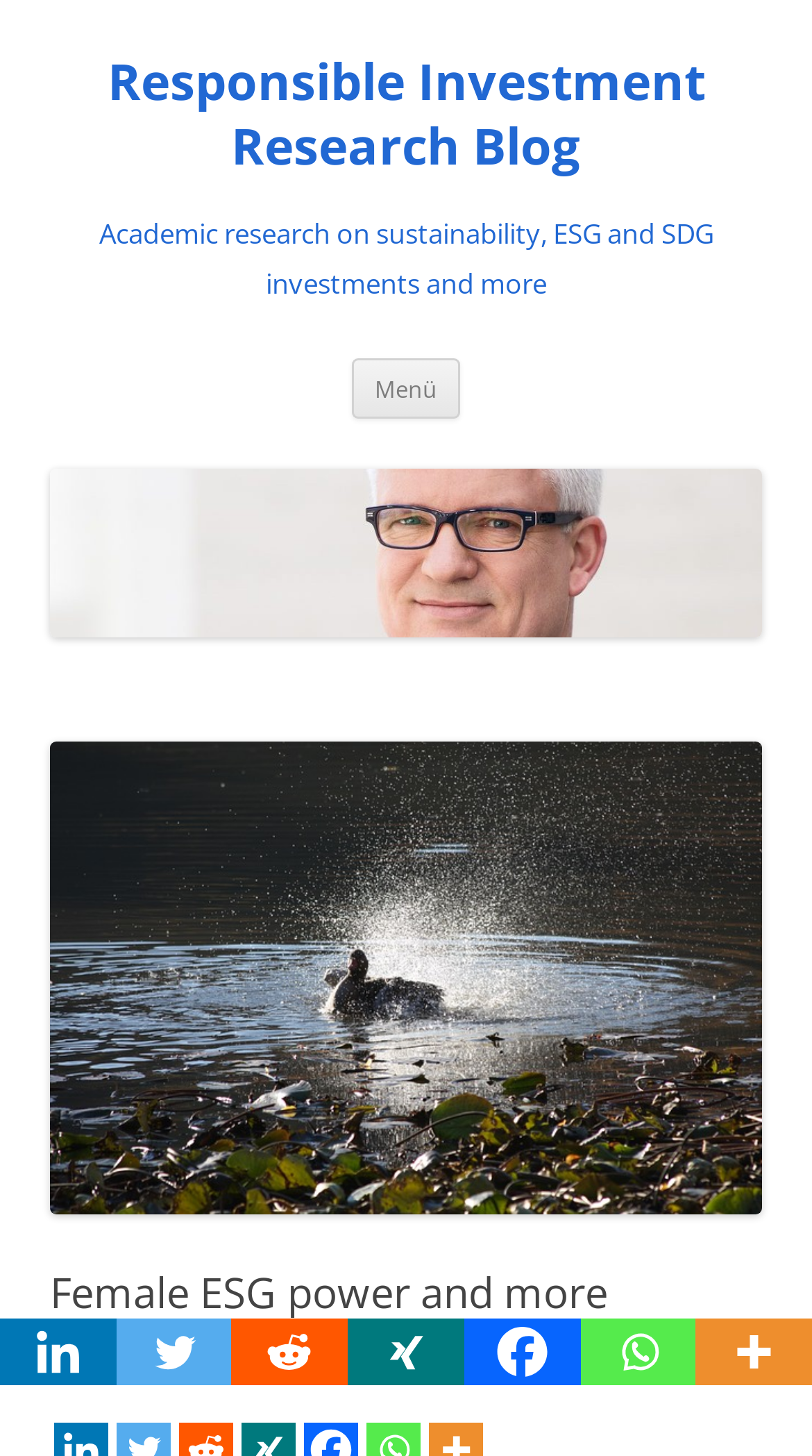Is there an image on the page?
Please use the visual content to give a single word or phrase answer.

Yes